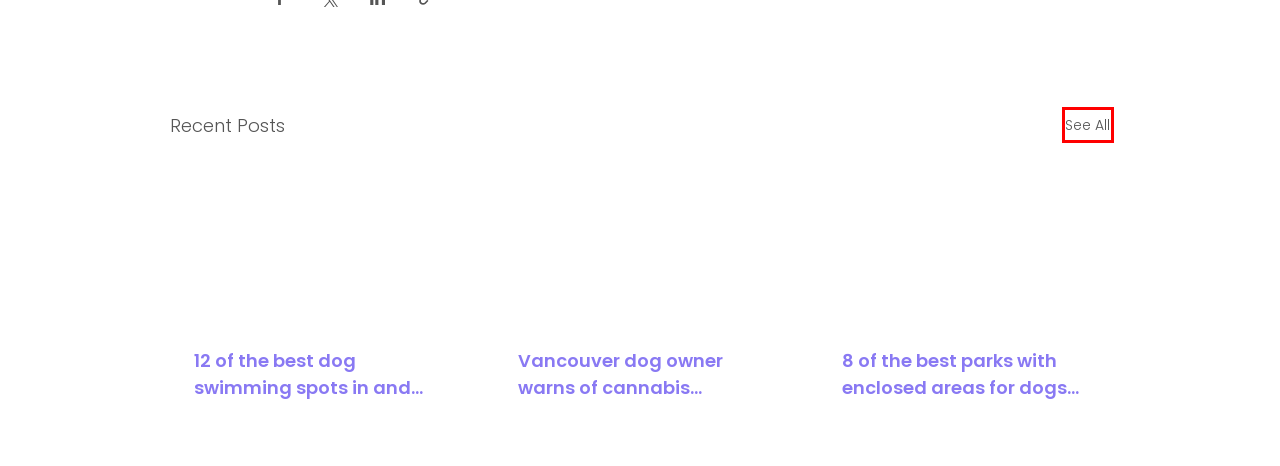You are given a screenshot of a webpage with a red rectangle bounding box around an element. Choose the best webpage description that matches the page after clicking the element in the bounding box. Here are the candidates:
A. Vancouver dog owner warns of cannabis hazard after pup ingests marijuana at local park
B. Flying
C. All Posts - The Weekly Bark | GoDoggo
D. 8 of the best parks with enclosed areas for dogs in and around Vancouver
E. Services
F. 12 of the best dog swimming spots in and around Vancouver
G. Things To Do
H. Events and Activities

C